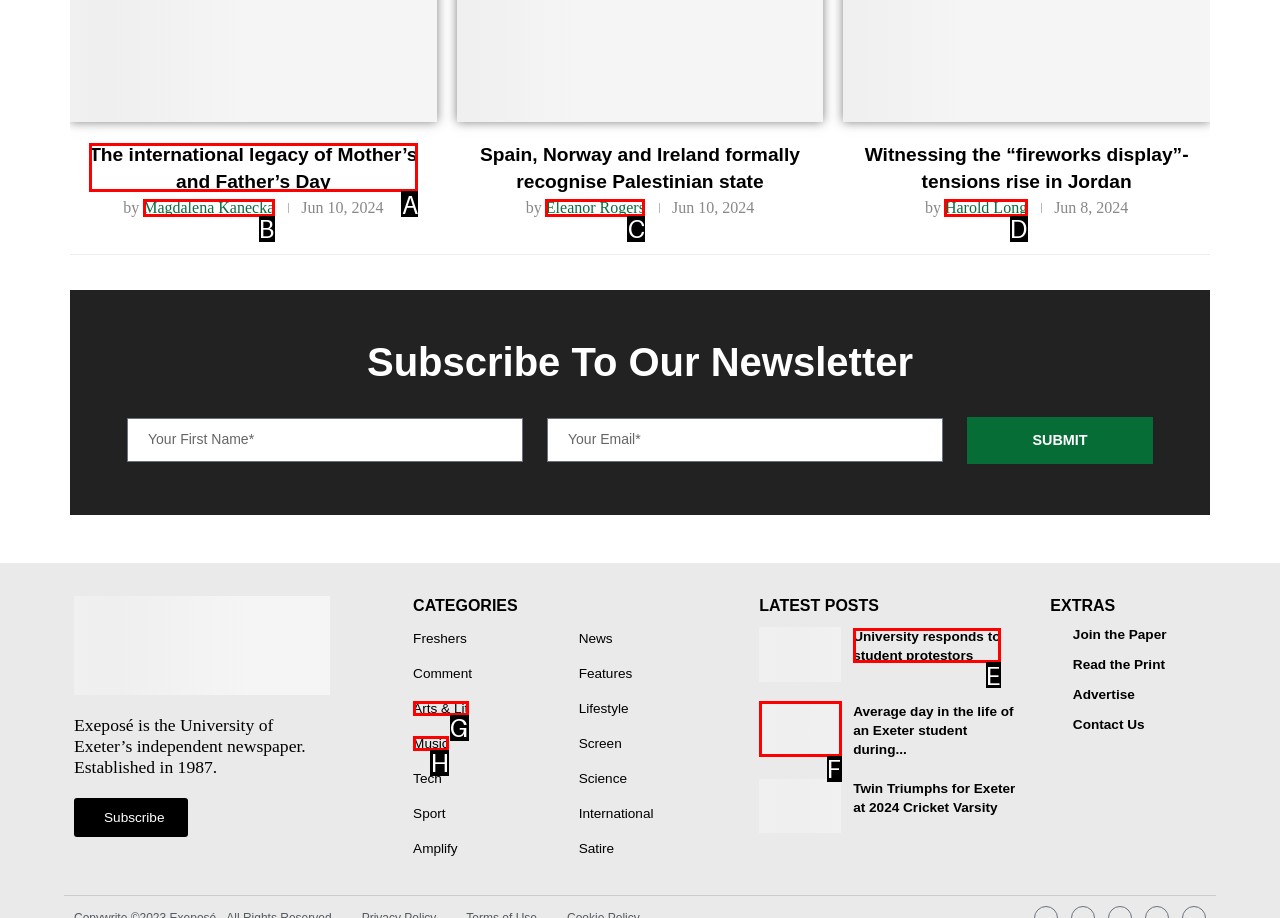Select the option that fits this description: University responds to student protestors
Answer with the corresponding letter directly.

E